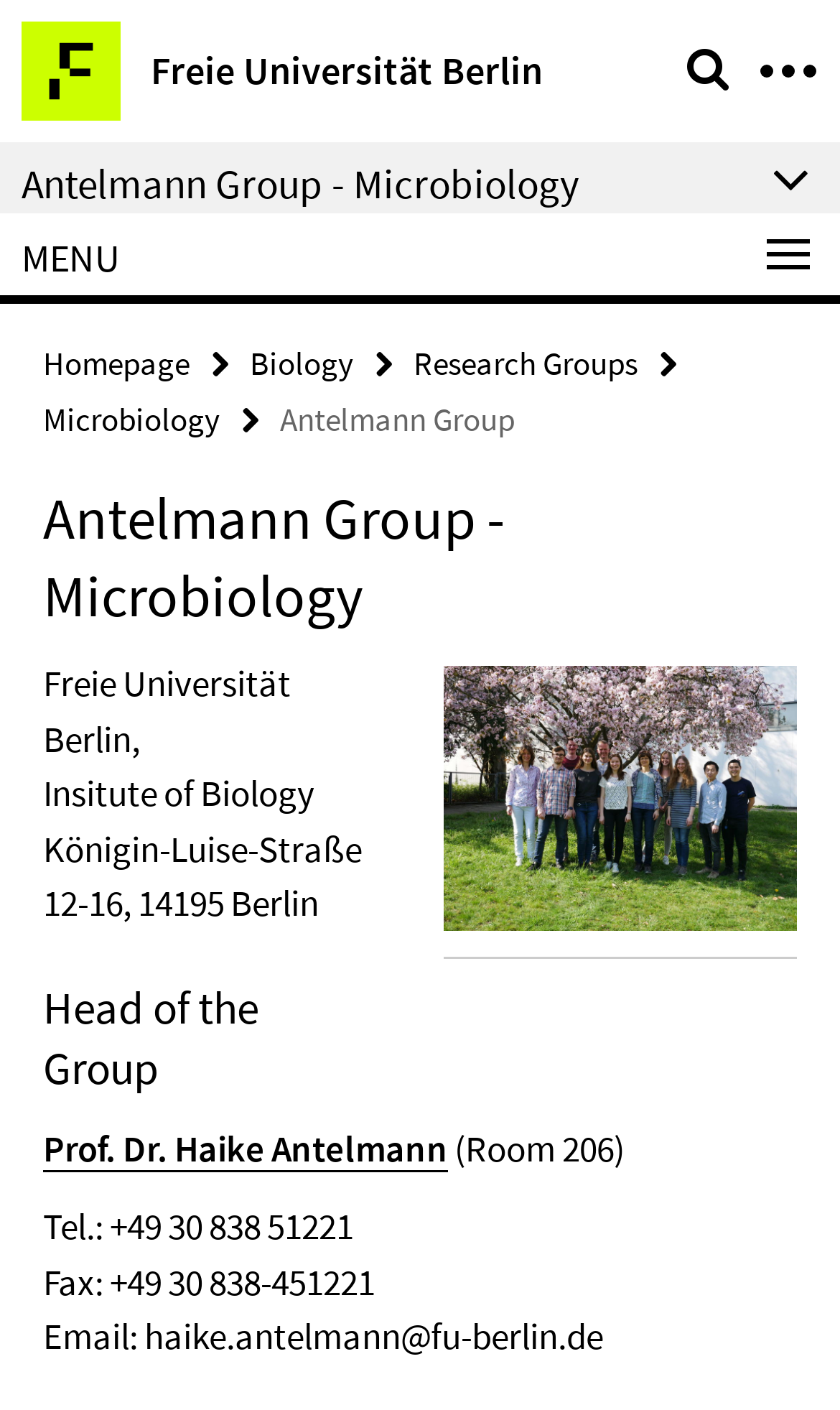Provide a thorough description of the webpage's content and layout.

The webpage is about the Antelmann Group, which is a department of biology, chemistry, and pharmacy. At the top left, there is a link to Freie Universität Berlin, accompanied by a small image. Next to it, there is a heading that reads "Service Navigation". 

On the top right, there is a link with no text. Below the top section, there is a heading that reads "Antelmann Group - Microbiology". This heading is repeated as a link below it. 

To the right of the repeated heading, there is a static text that reads "MENU". Below this, there are several links arranged vertically, including "Homepage", "Biology", "Research Groups", "Microbiology", and others. 

To the right of these links, there is a static text that reads "Antelmann Group". Below this, there is a heading that reads "Antelmann Group - Microbiology" again. 

Under this heading, there is a figure with a link to a group photo from 2019. The figure has a caption below it. To the left of the figure, there are several blocks of static text that provide information about the institute, including its address and contact details. 

Below the figure, there is a heading that reads "Head of the Group", followed by a link to Prof. Dr. Haike Antelmann's profile. The profile includes the professor's room number, phone number, fax number, and email address.